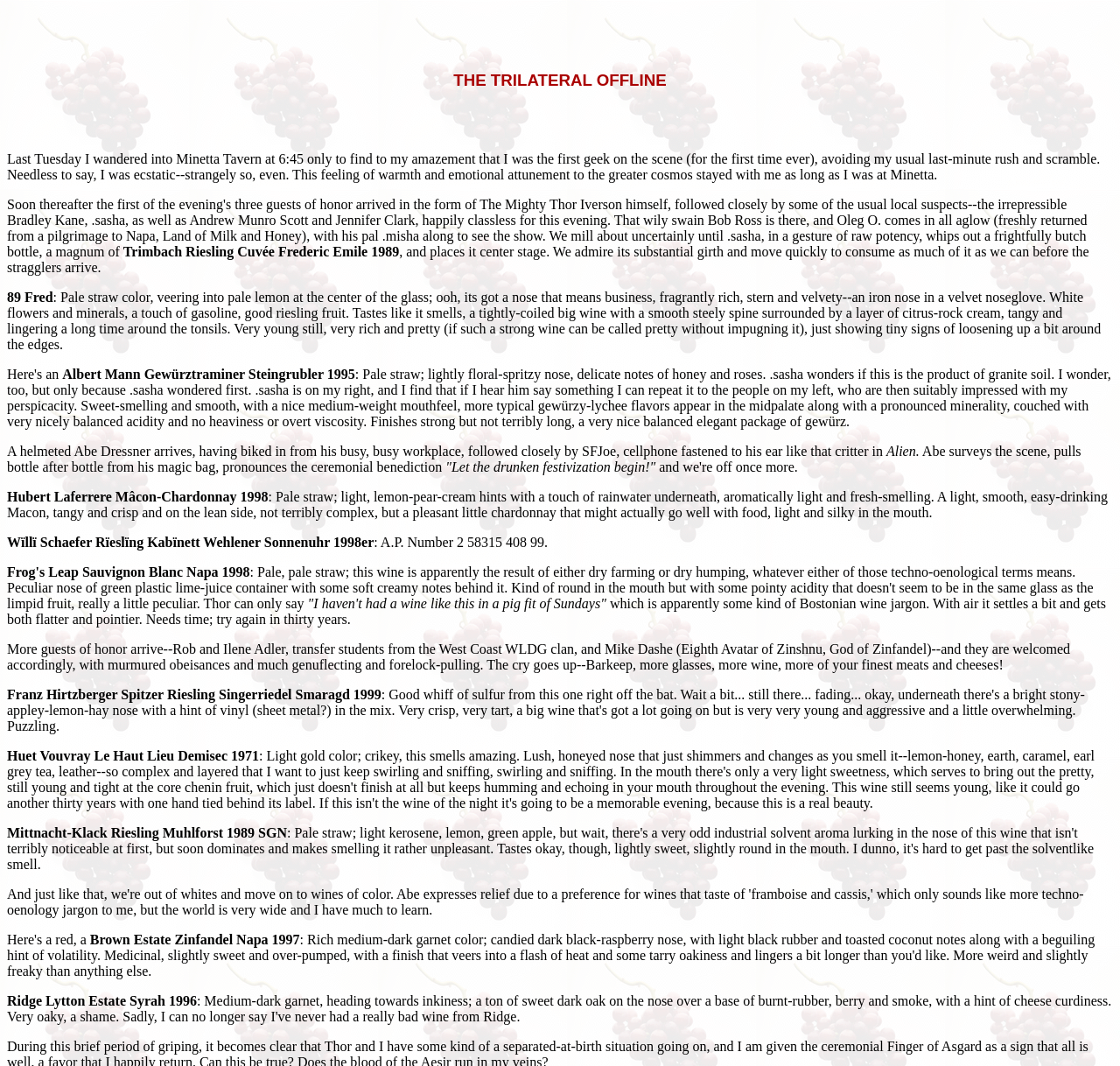What is the first wine mentioned?
Refer to the image and answer the question using a single word or phrase.

Trimbach Riesling Cuvée Frederic Emile 1989